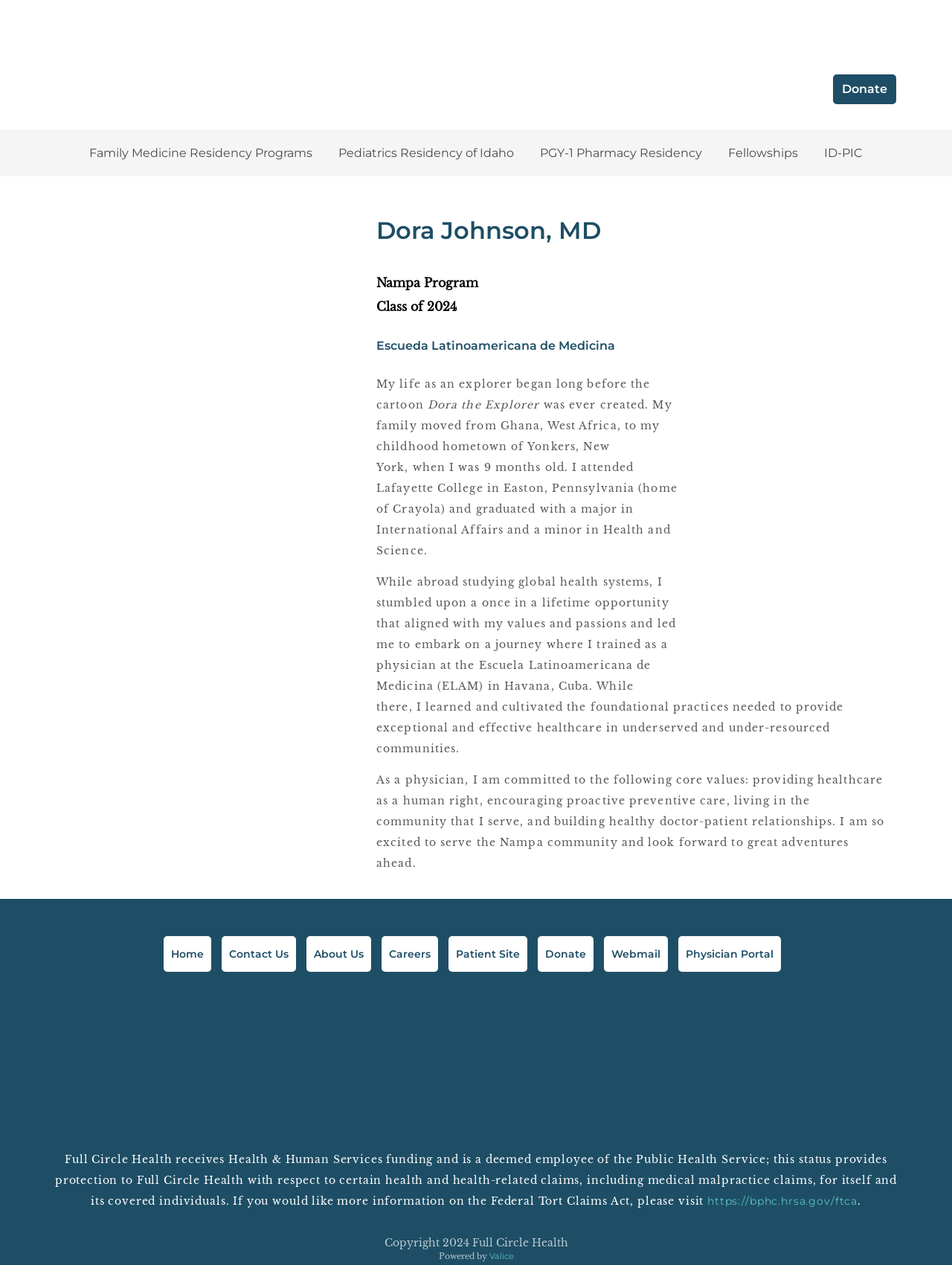Determine the bounding box coordinates of the region I should click to achieve the following instruction: "Read more about 'Escuela Latinoamericana de Medicina'". Ensure the bounding box coordinates are four float numbers between 0 and 1, i.e., [left, top, right, bottom].

[0.395, 0.264, 0.93, 0.283]